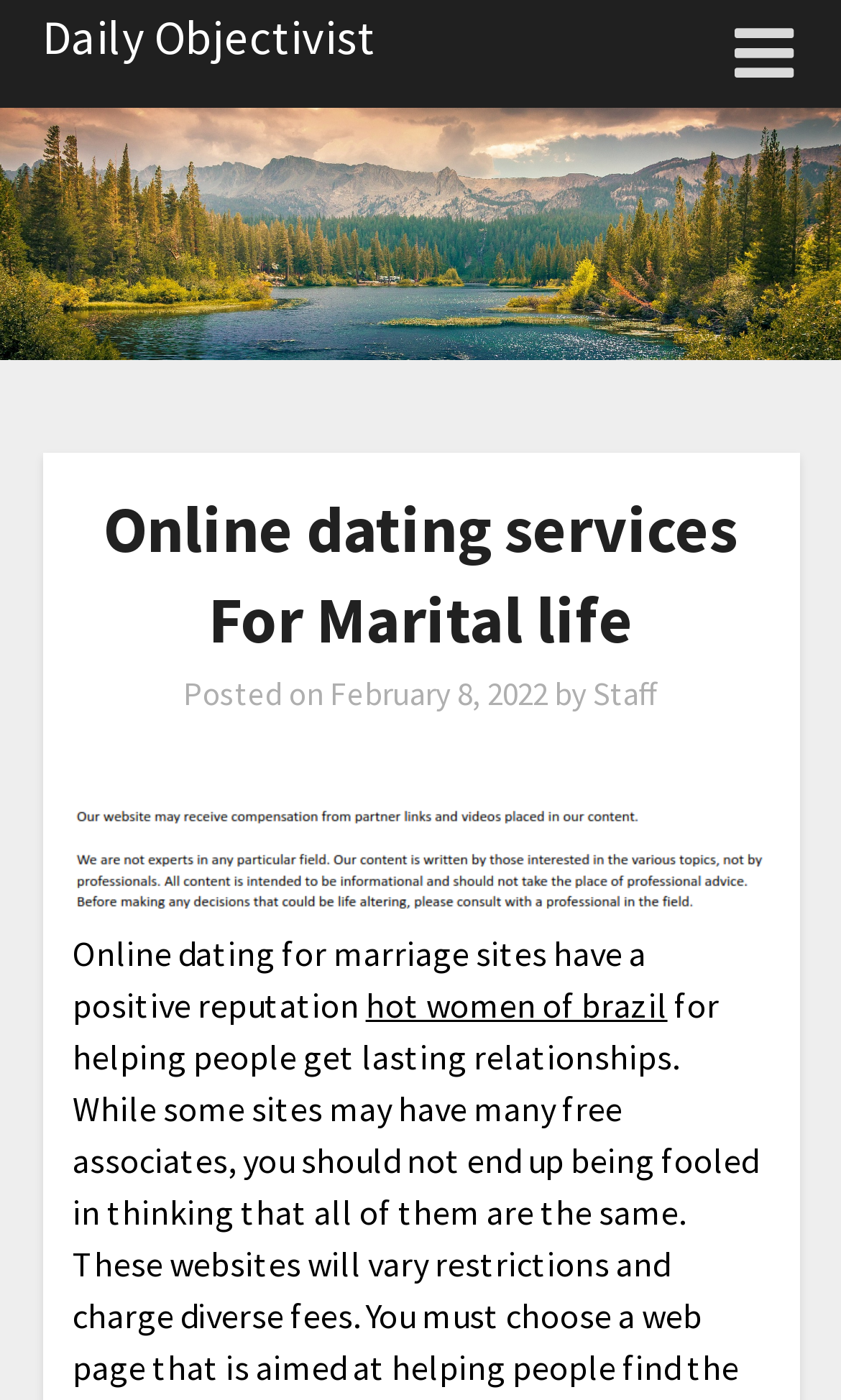Please find the top heading of the webpage and generate its text.

Online dating services For Marital life